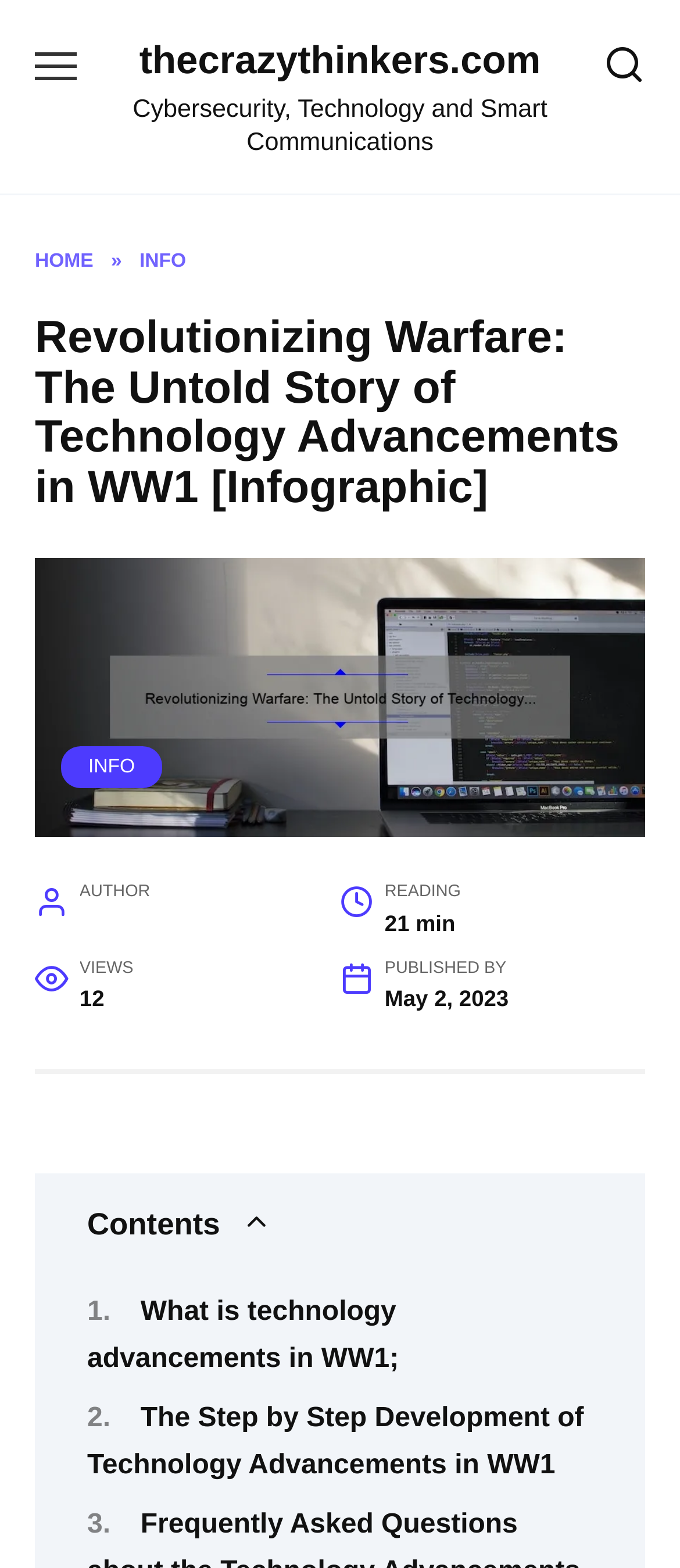Respond concisely with one word or phrase to the following query:
What is the category of the website?

Cybersecurity, Technology and Smart Communications